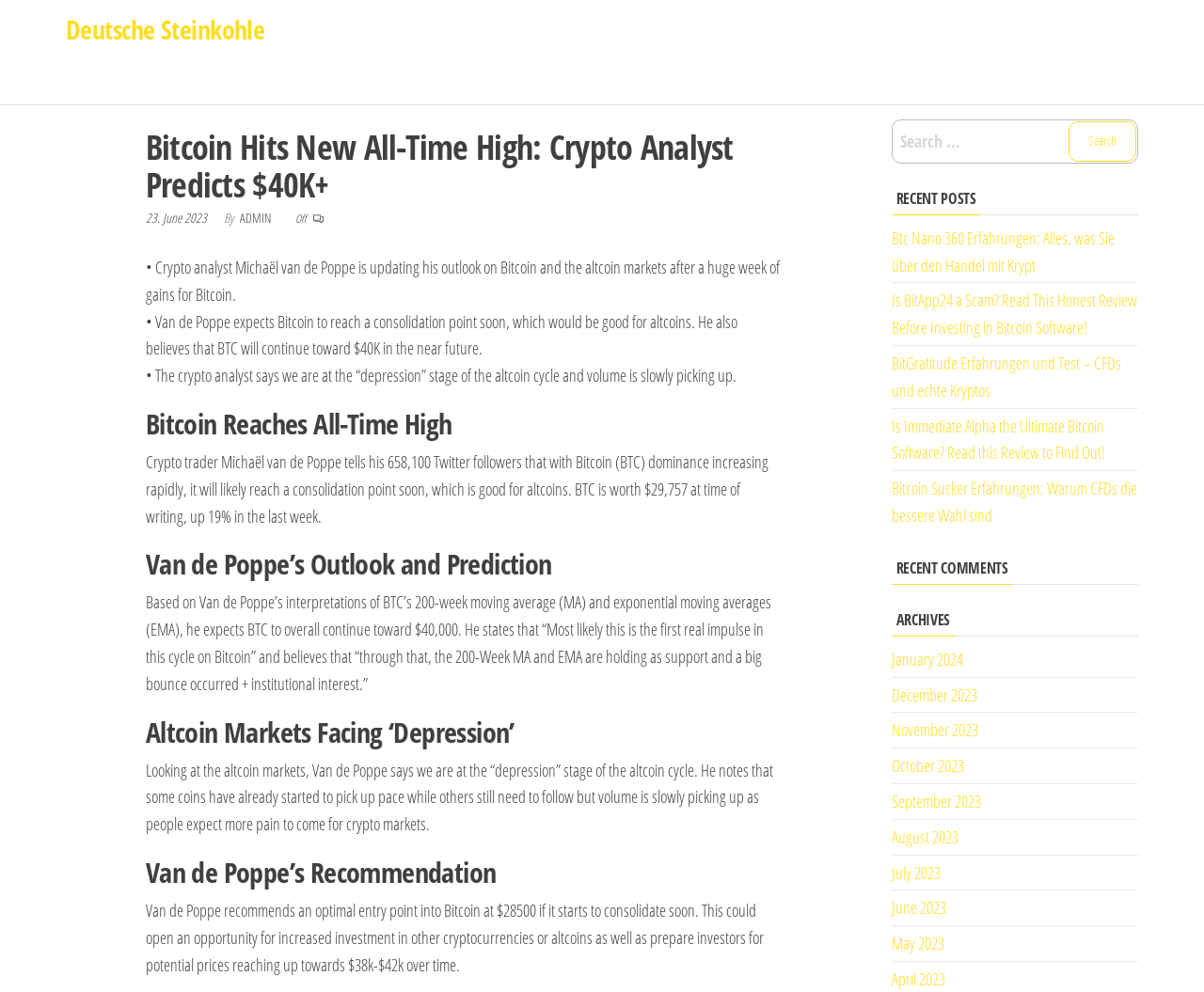Determine the bounding box coordinates for the region that must be clicked to execute the following instruction: "Check recent posts".

[0.74, 0.184, 0.815, 0.216]